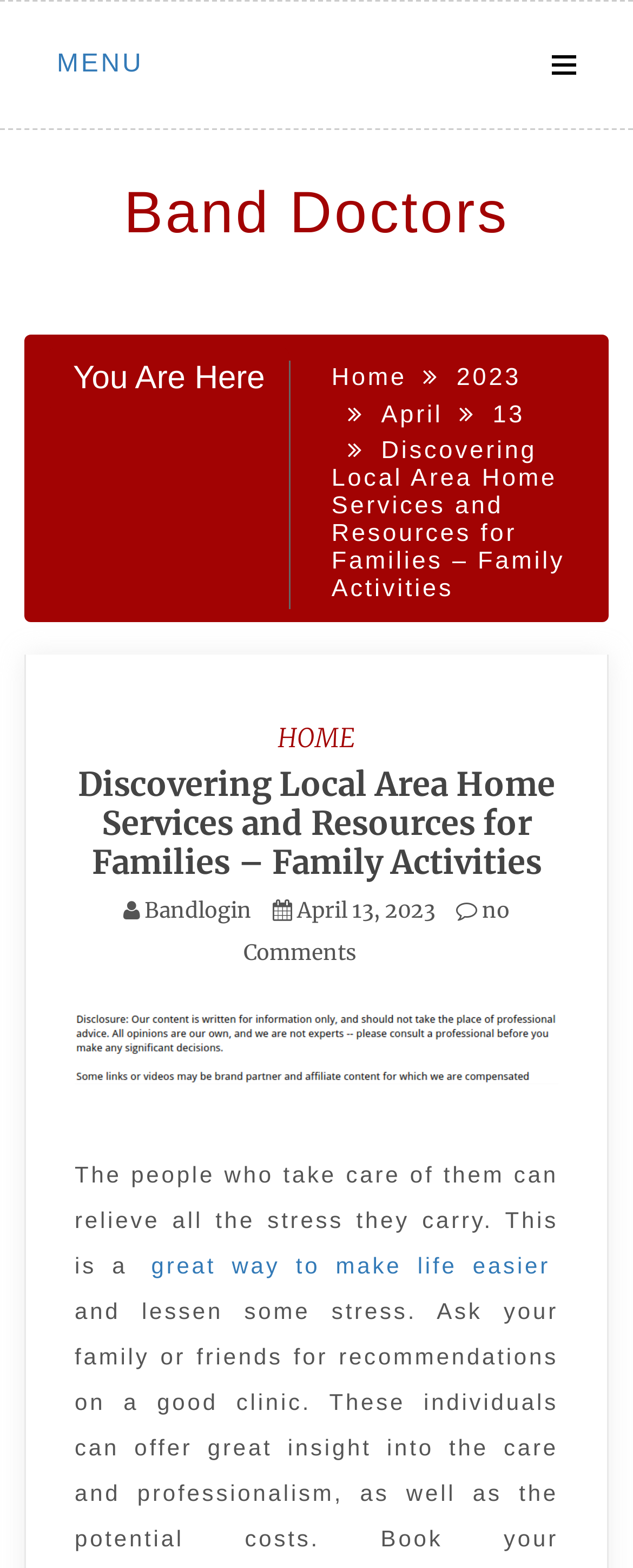What is the benefit of the service mentioned?
Examine the image closely and answer the question with as much detail as possible.

According to the text on the webpage, 'This is a great way to make life easier and lessen some stress.' This implies that the service or resource mentioned on the webpage can help make life easier for families.